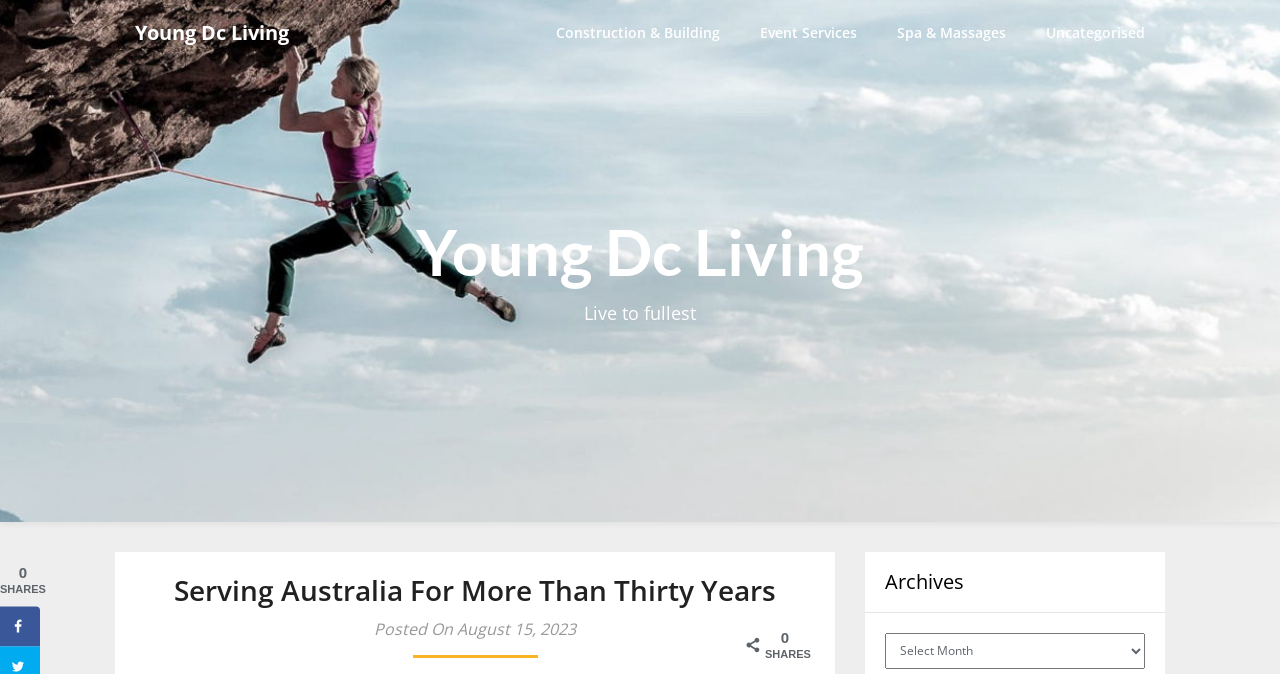Predict the bounding box coordinates for the UI element described as: "alt="deviantspirits.com"". The coordinates should be four float numbers between 0 and 1, presented as [left, top, right, bottom].

None